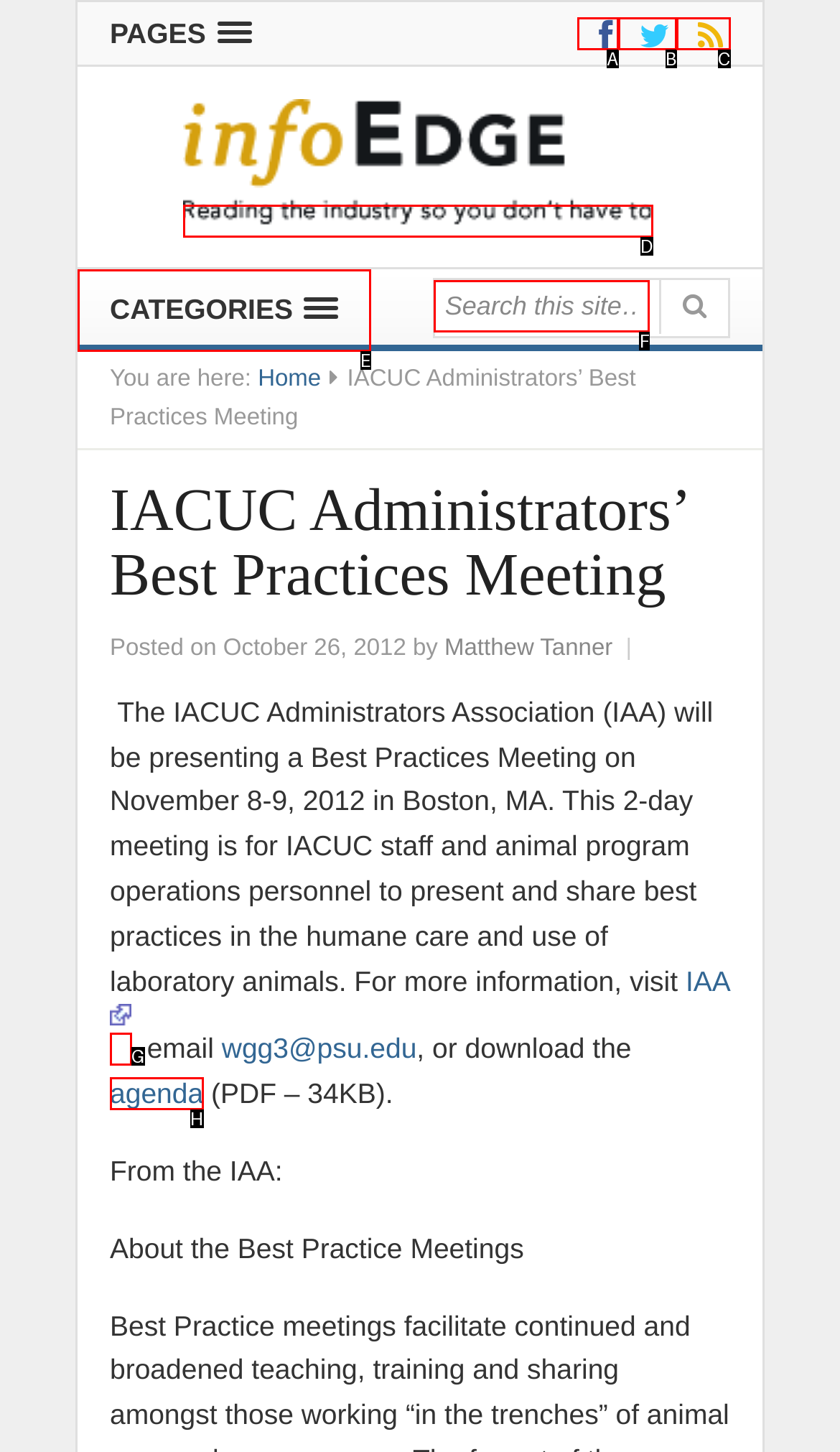Tell me which one HTML element best matches the description: name="s" placeholder="Search this site…"
Answer with the option's letter from the given choices directly.

F